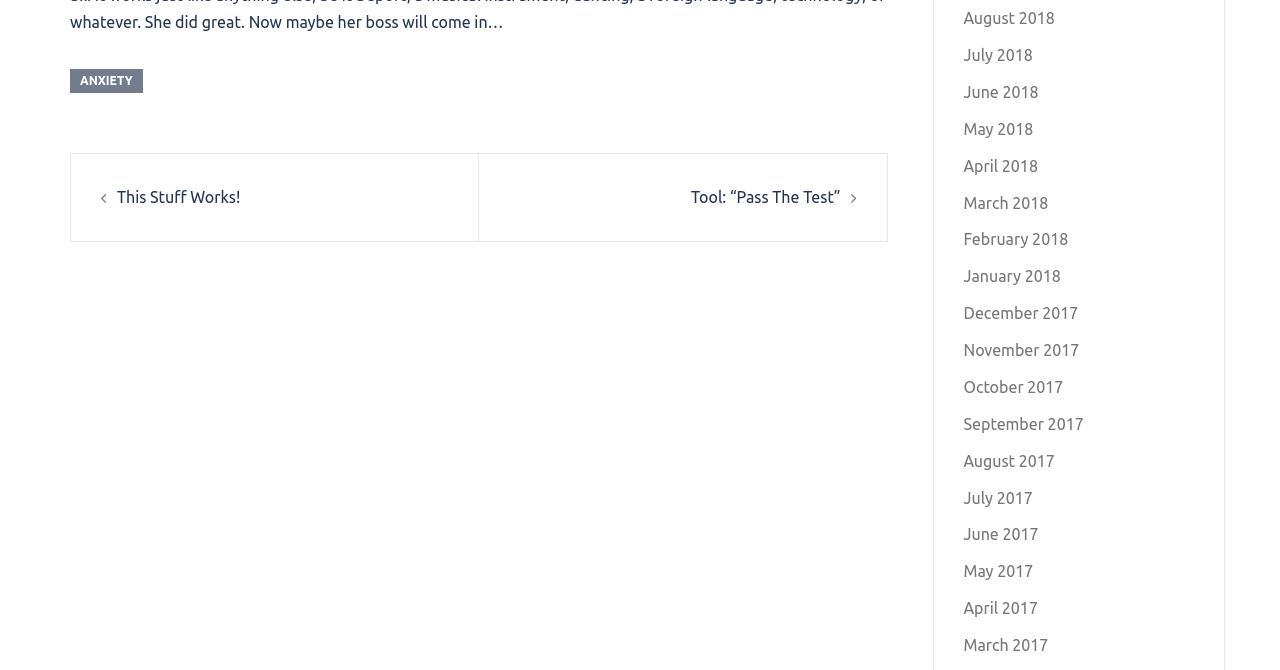Observe the image and answer the following question in detail: How many links are there in the footer?

I counted the number of links in the footer section, which is identified by the element 'FooterAsNonLandmark'. There is only one link with the text 'ANXIETY'.